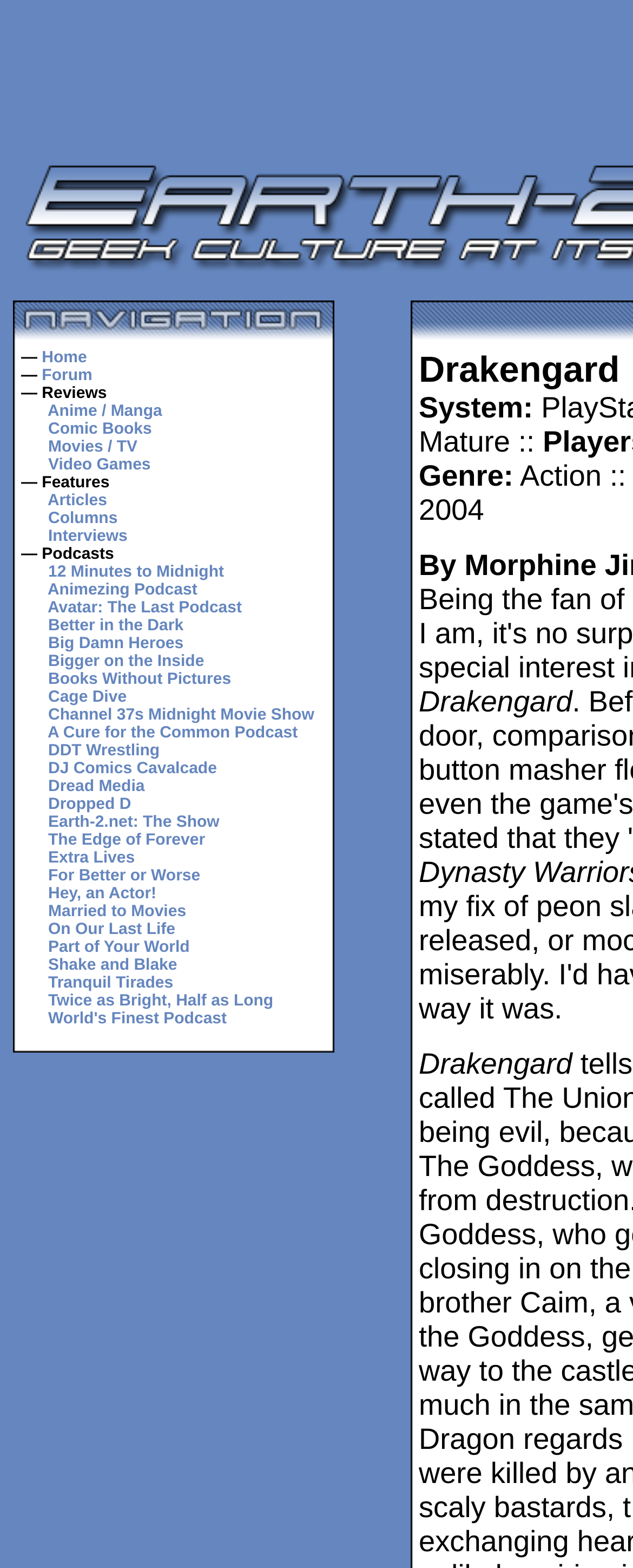Extract the bounding box coordinates for the UI element described as: "Channel 37s Midnight Movie Show".

[0.076, 0.451, 0.496, 0.462]